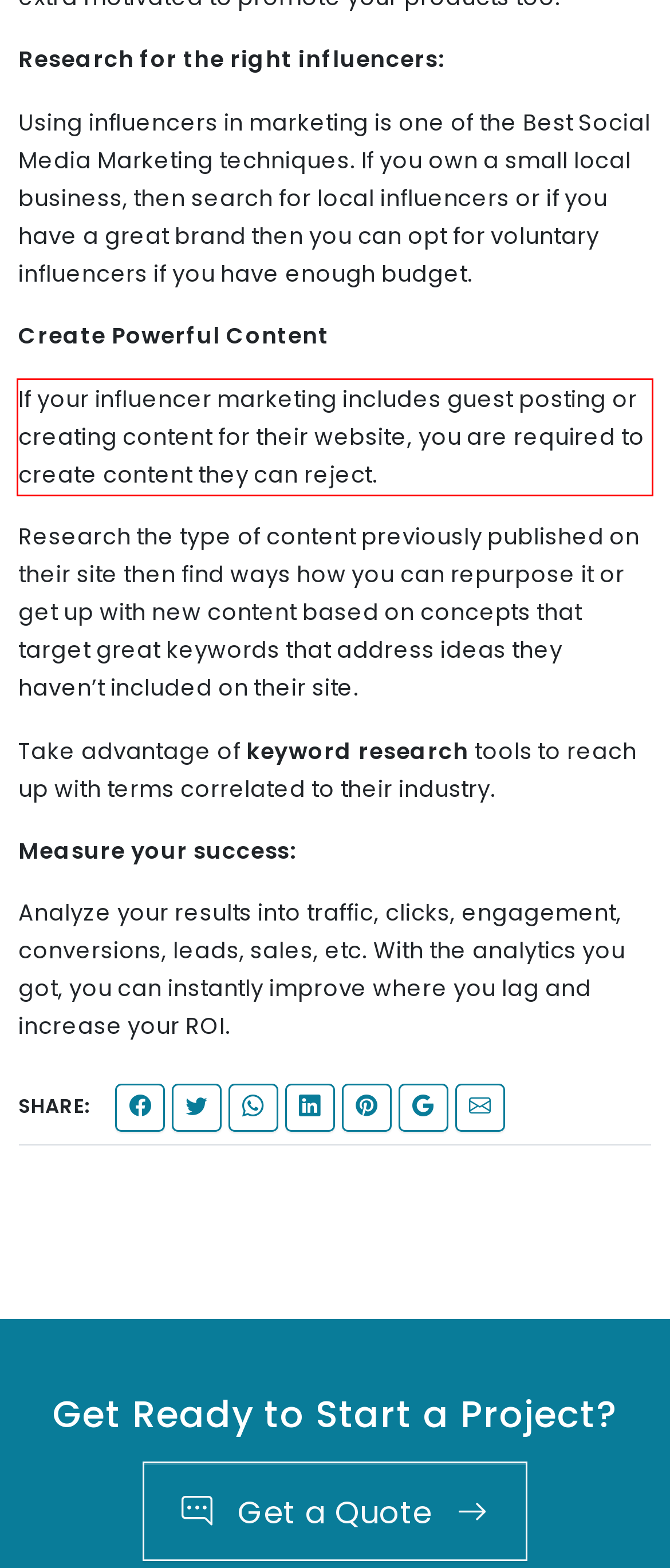Examine the screenshot of the webpage, locate the red bounding box, and perform OCR to extract the text contained within it.

If your influencer marketing includes guest posting or creating content for their website, you are required to create content they can reject.